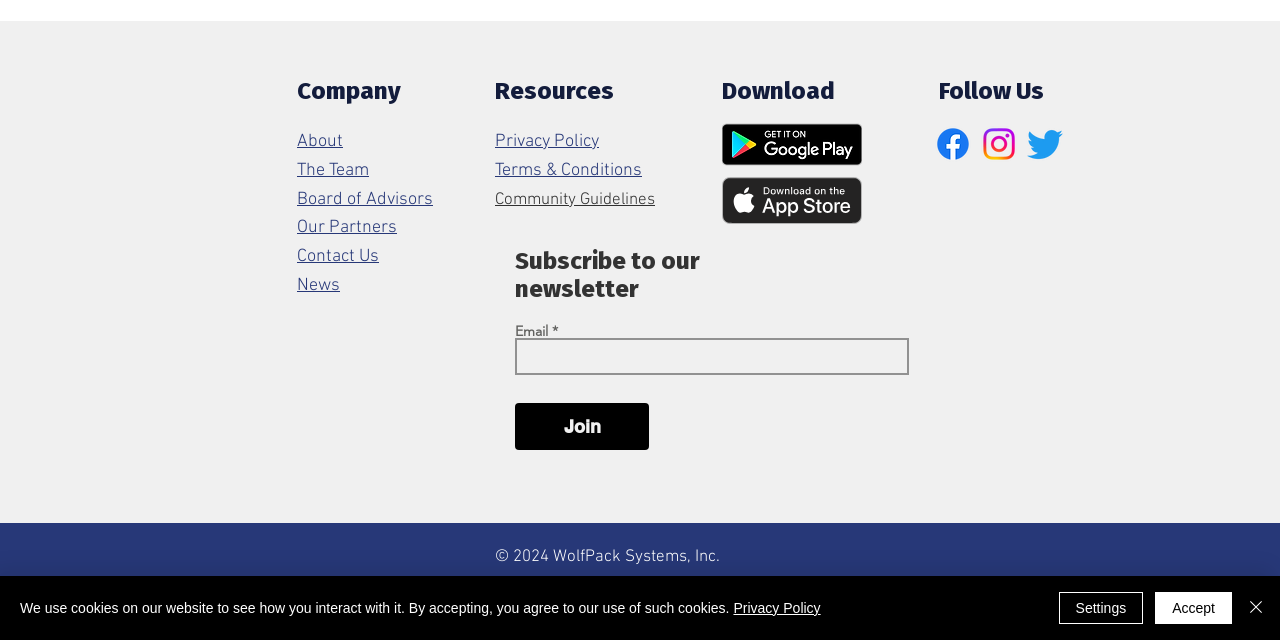Refer to the element description Read More and identify the corresponding bounding box in the screenshot. Format the coordinates as (top-left x, top-left y, bottom-right x, bottom-right y) with values in the range of 0 to 1.

None